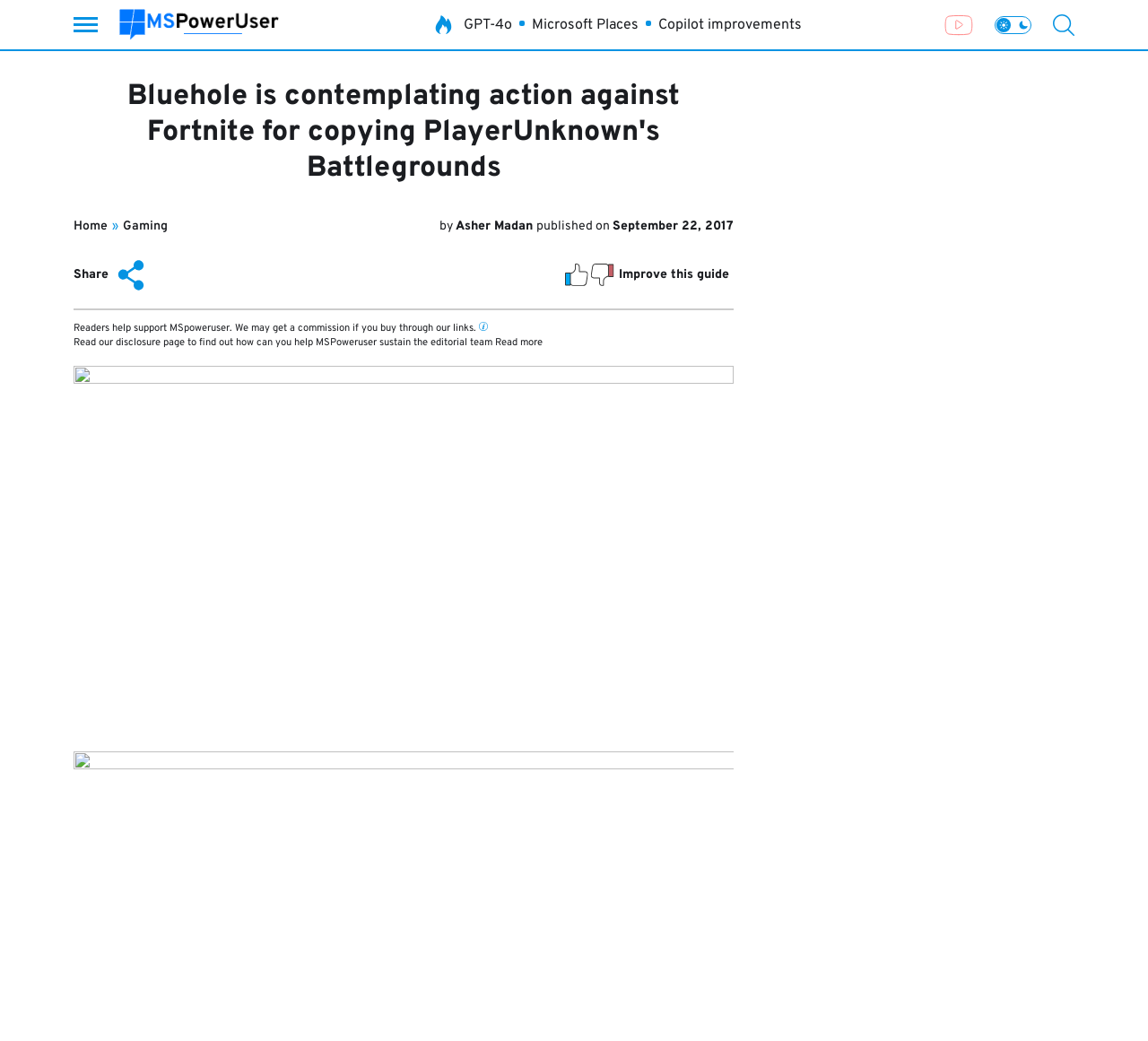Produce an extensive caption that describes everything on the webpage.

The webpage appears to be a news article from MSPoweruser, with the title "Bluehole is contemplating action against Fortnite for copying PlayerUnknown's Battlegrounds". At the top left, there is a link to the MSPoweruser website, accompanied by a small image of the website's logo. To the right of this, there are several trending topic links, including "GPT-4o", "Microsoft Places", and "Copilot improvements".

Below the title, there is a header section with links to the website's home page, gaming section, and the author's name, Asher Madan. The publication date, September 22, 2017, is also displayed in this section.

On the top right, there is a YouTube channel link with a YouTube icon, followed by two small images and a search icon button. 

The main content of the article is not explicitly described in the accessibility tree, but it appears to be a lengthy text-based article, possibly with an image or figure embedded within it. 

At the bottom of the page, there is a section with a share button, an article feedback image, and a call to action to improve the guide. A horizontal separator line divides this section from the rest of the page. Below the separator, there is a notice about affiliate links and a disclosure page link. Finally, there is a figure or image that takes up a significant portion of the page, followed by a link at the very bottom.